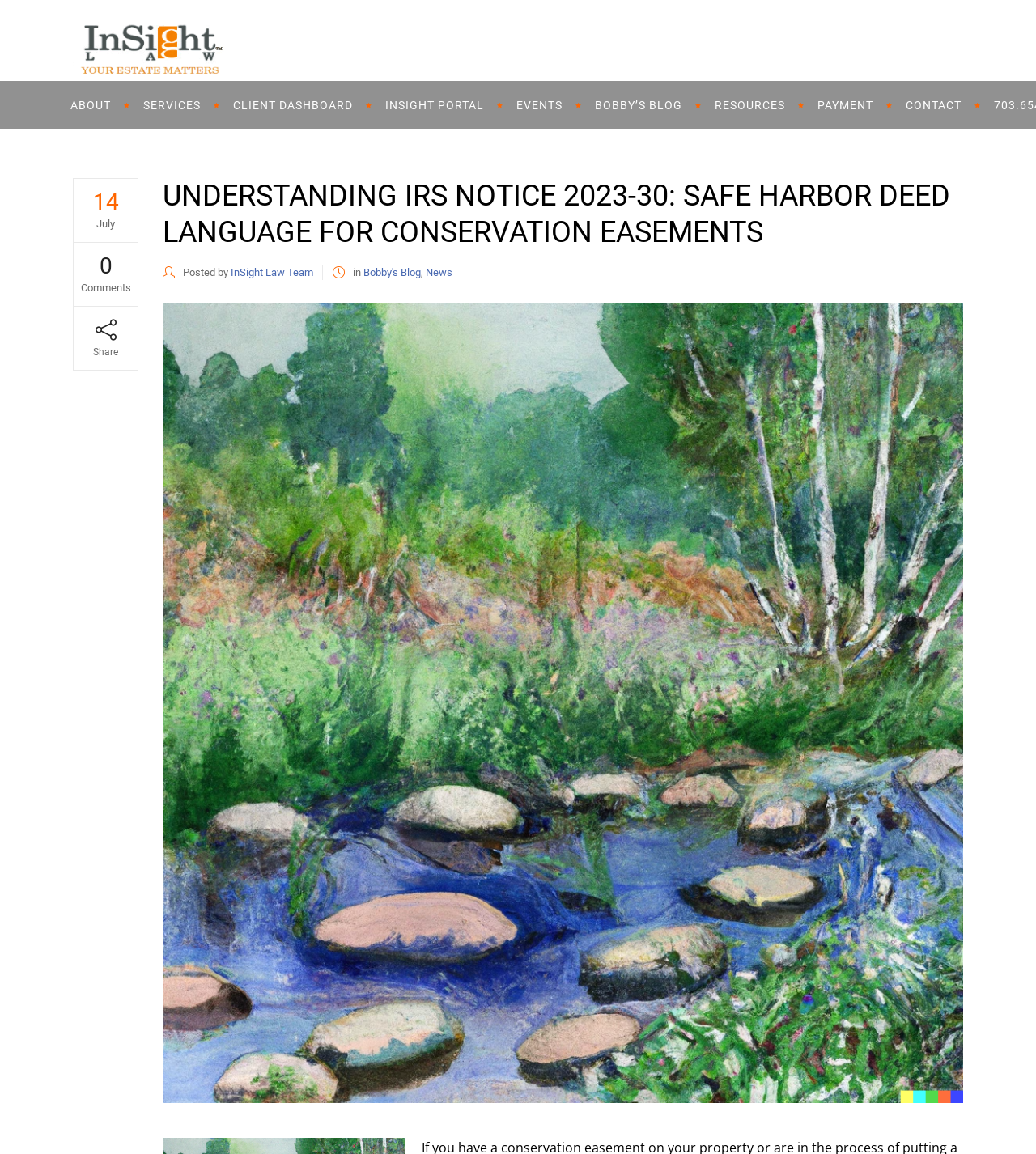Who is the author of the blog post?
From the image, respond using a single word or phrase.

InSight Law Team